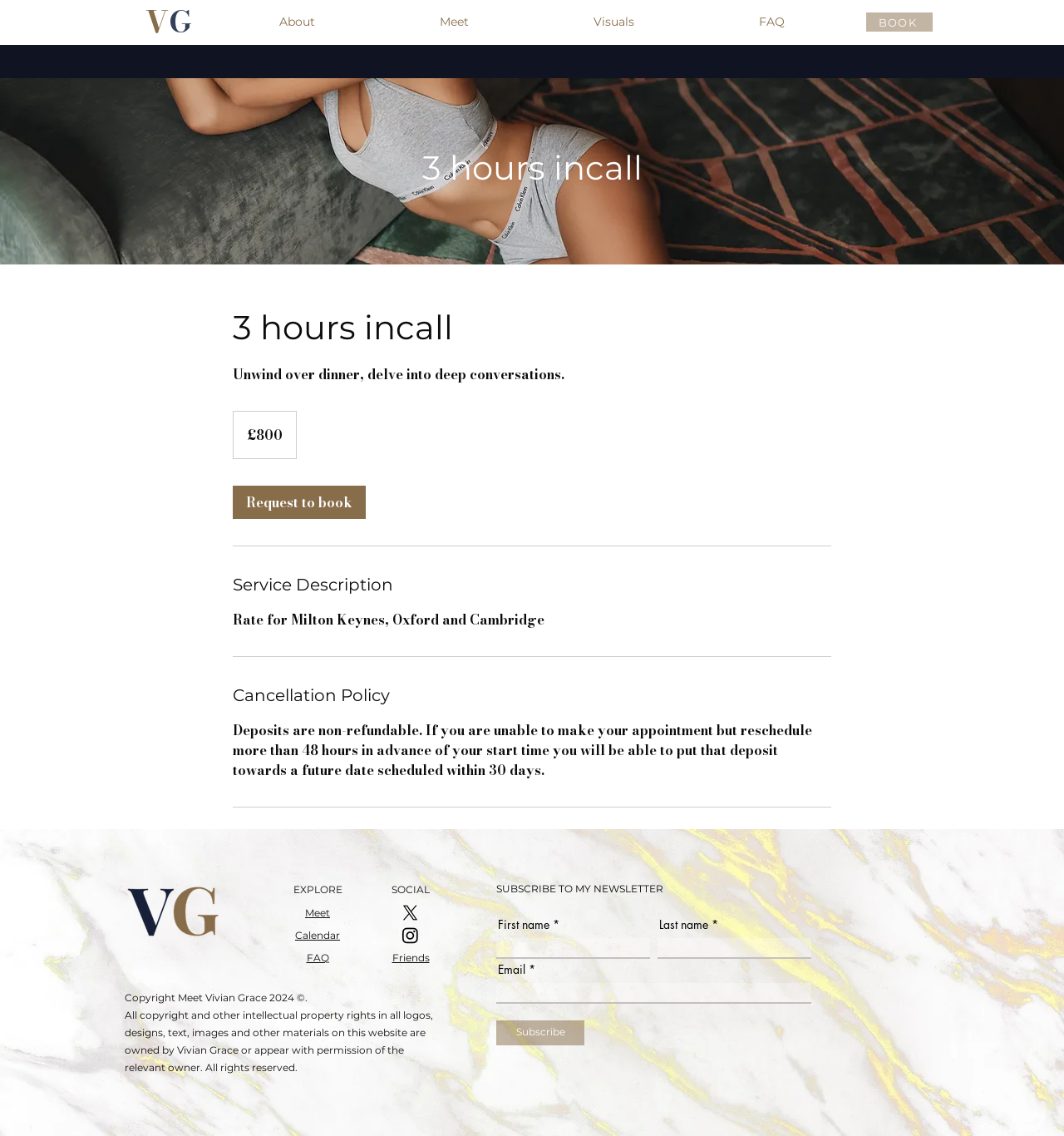What is the cancellation policy?
Provide a fully detailed and comprehensive answer to the question.

The cancellation policy is mentioned in the service details section, which states 'Deposits are non-refundable. If you are unable to make your appointment but reschedule more than 48 hours in advance of your start time you will be able to put that deposit towards a future date scheduled within 30 days'.